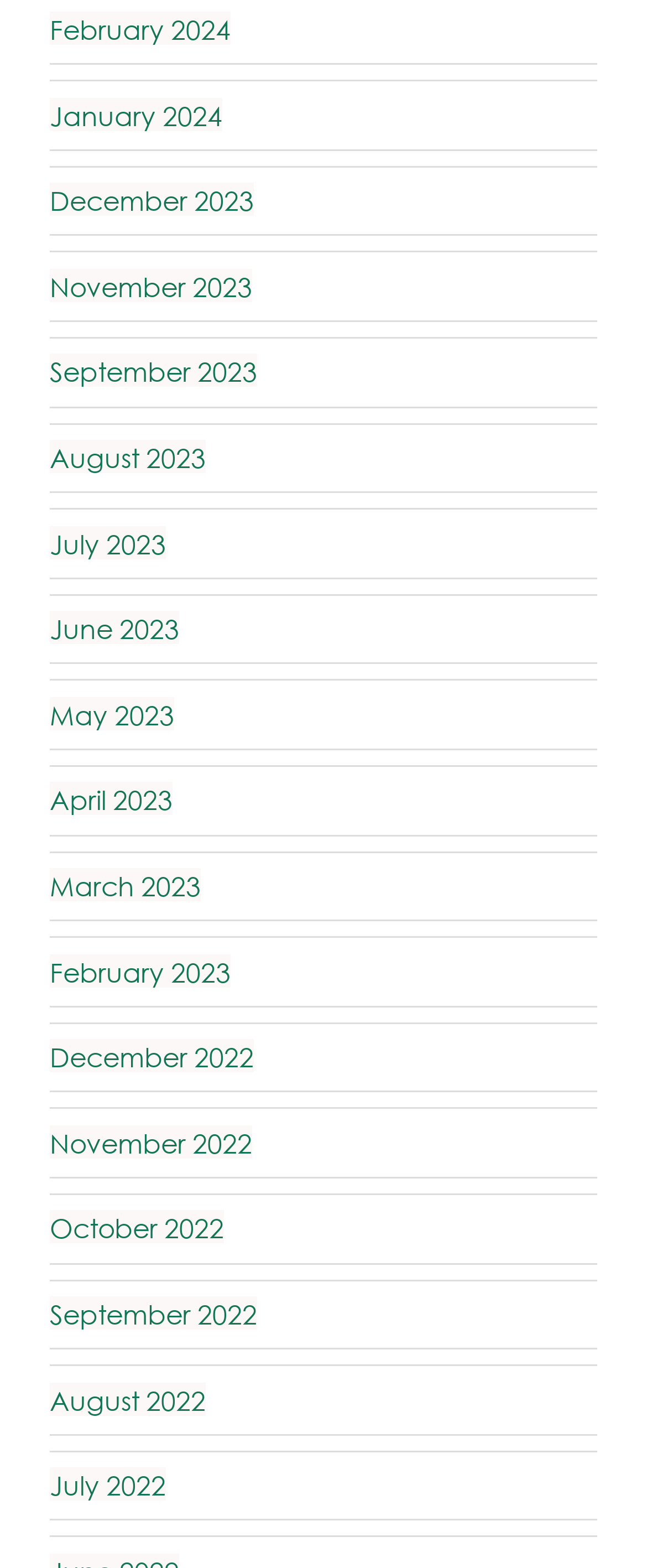Identify the bounding box coordinates for the UI element described as: "April 2023". The coordinates should be provided as four floats between 0 and 1: [left, top, right, bottom].

[0.077, 0.499, 0.267, 0.521]